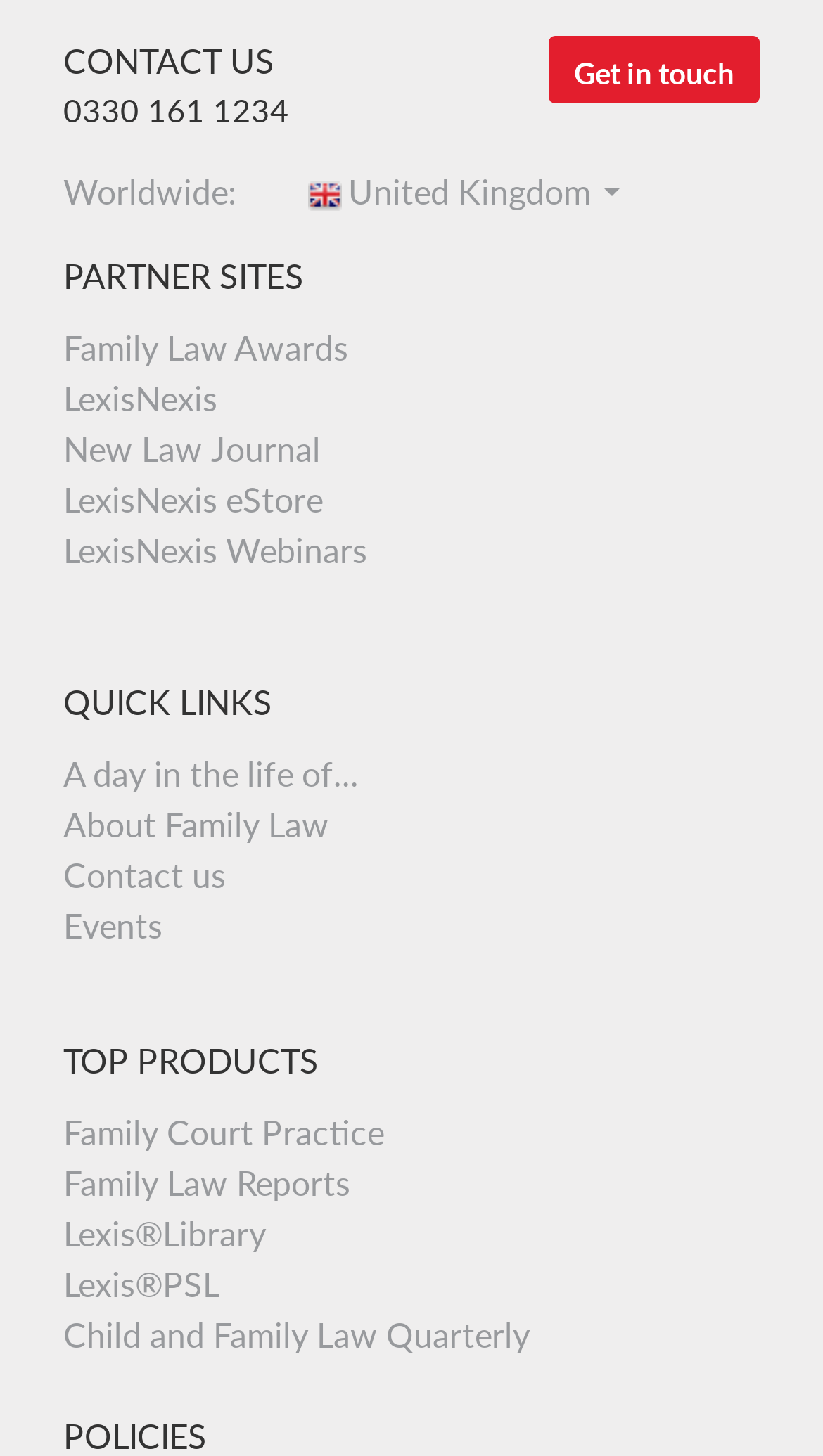How many sections are there on the webpage?
Using the visual information, reply with a single word or short phrase.

5